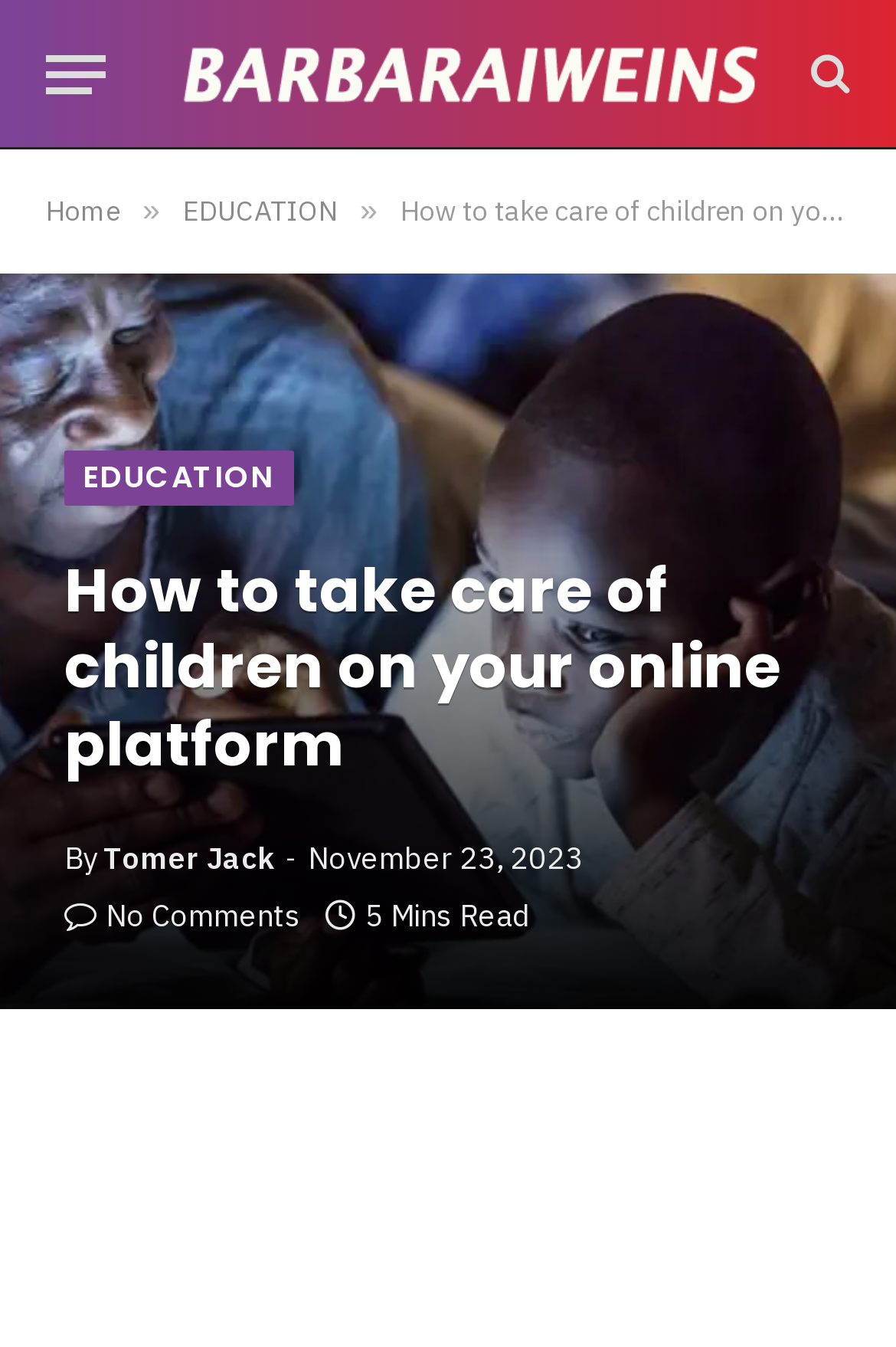Please specify the bounding box coordinates of the element that should be clicked to execute the given instruction: 'Click on 'Order Now''. Ensure the coordinates are four float numbers between 0 and 1, expressed as [left, top, right, bottom].

None